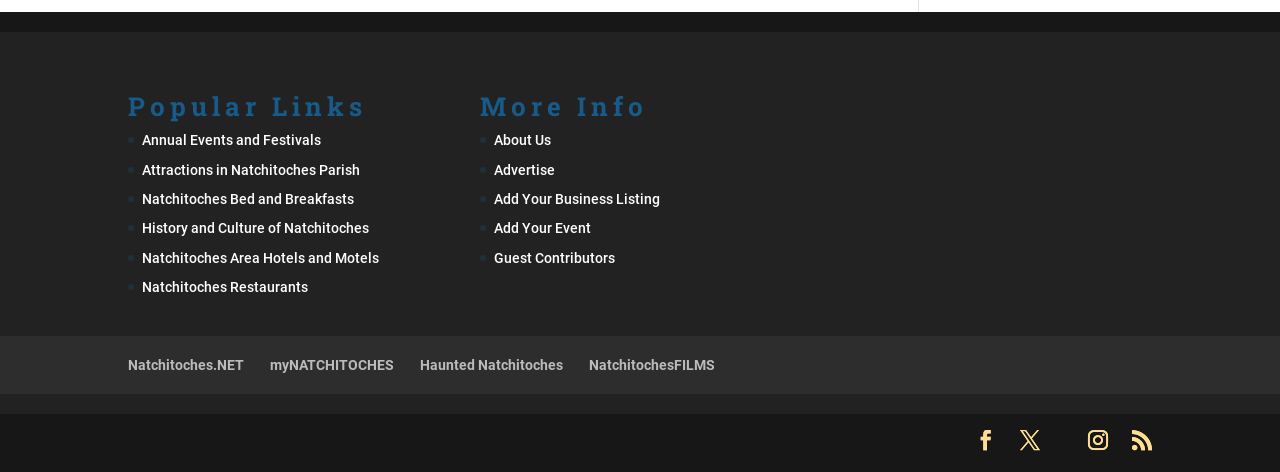Please identify the bounding box coordinates of the area that needs to be clicked to fulfill the following instruction: "View annual events and festivals."

[0.111, 0.28, 0.251, 0.314]